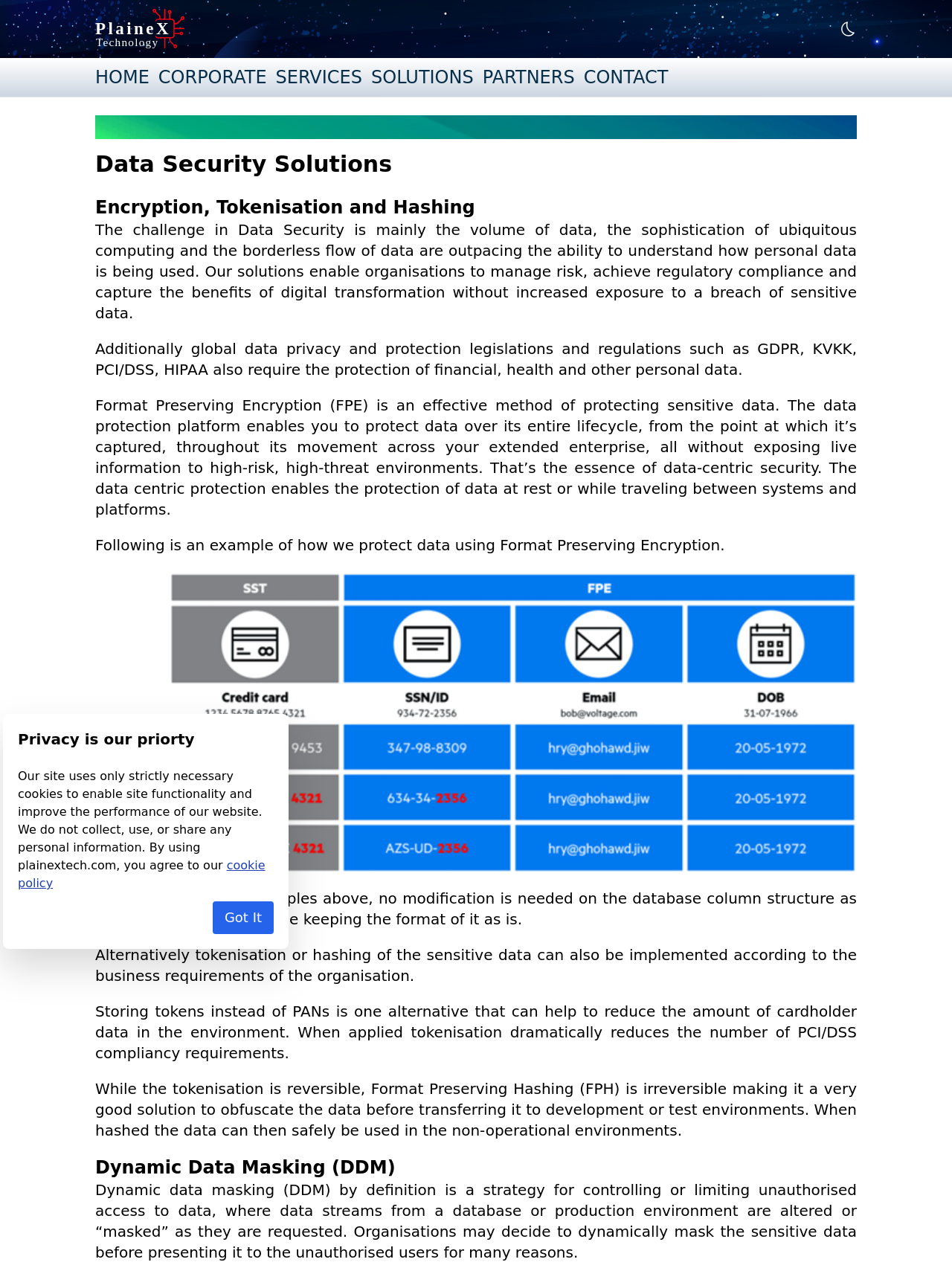How many buttons are in the navigation menu?
Based on the image, give a one-word or short phrase answer.

6